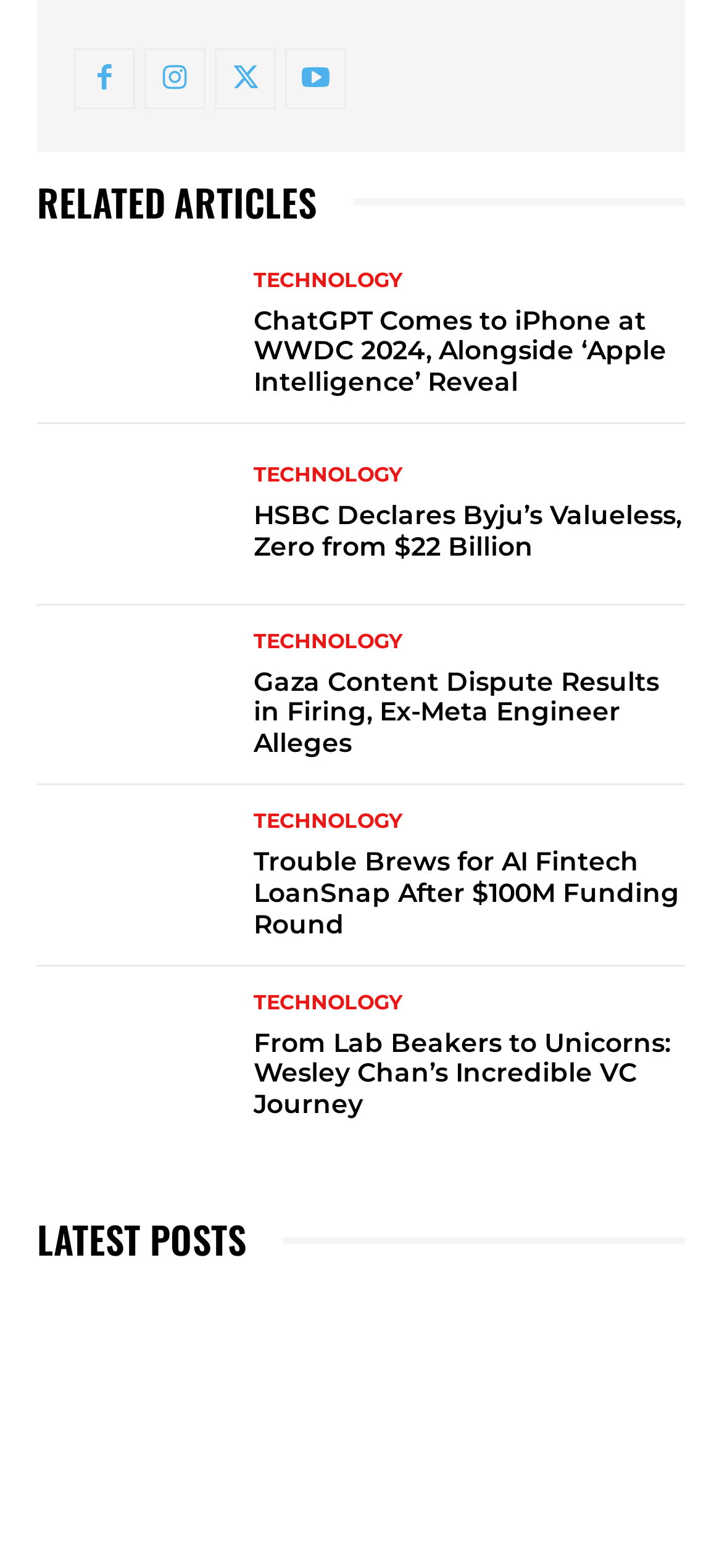Find the bounding box coordinates of the clickable area that will achieve the following instruction: "View the article 'HSBC Declares Byju’s Valueless, Zero from $22 Billion'".

[0.051, 0.285, 0.321, 0.371]